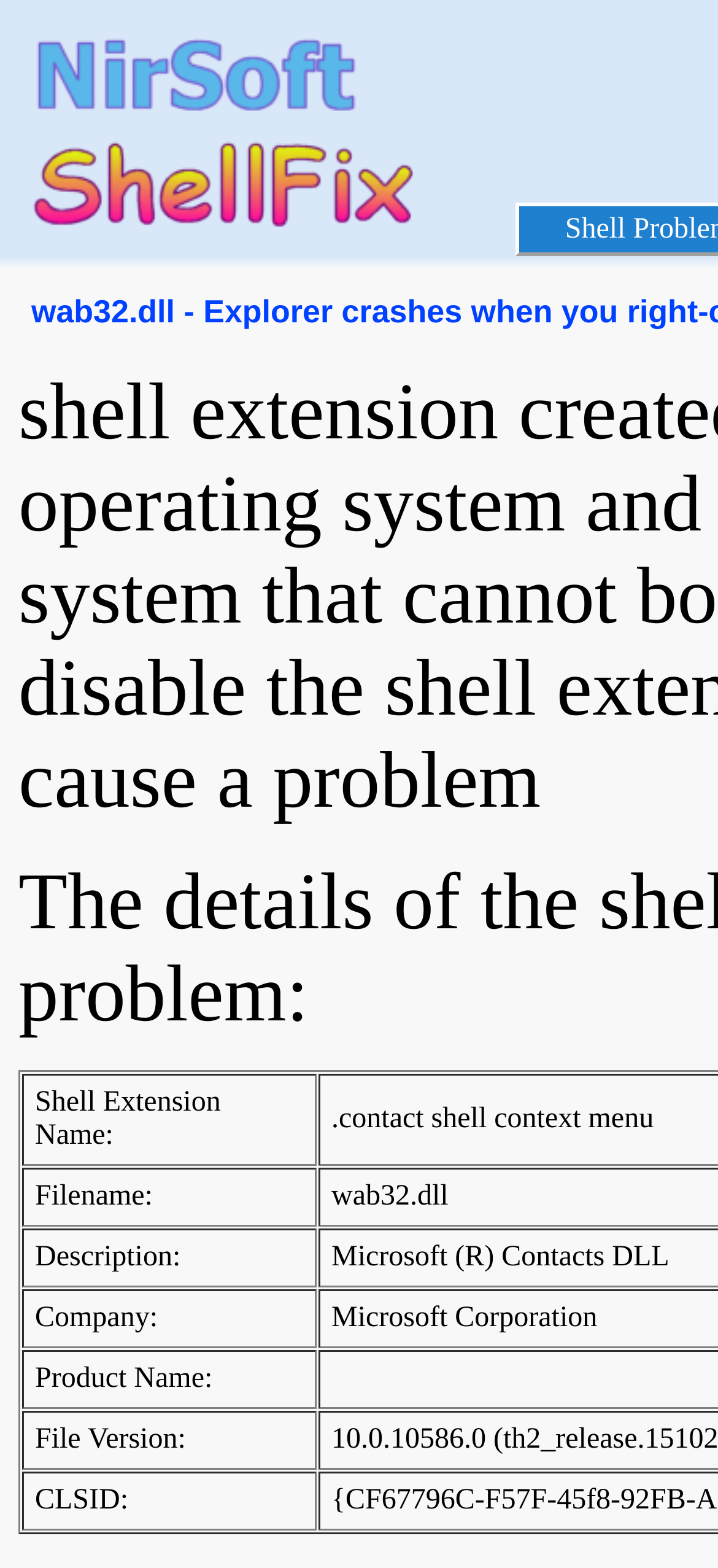How many grid cells are there?
Answer the question using a single word or phrase, according to the image.

8